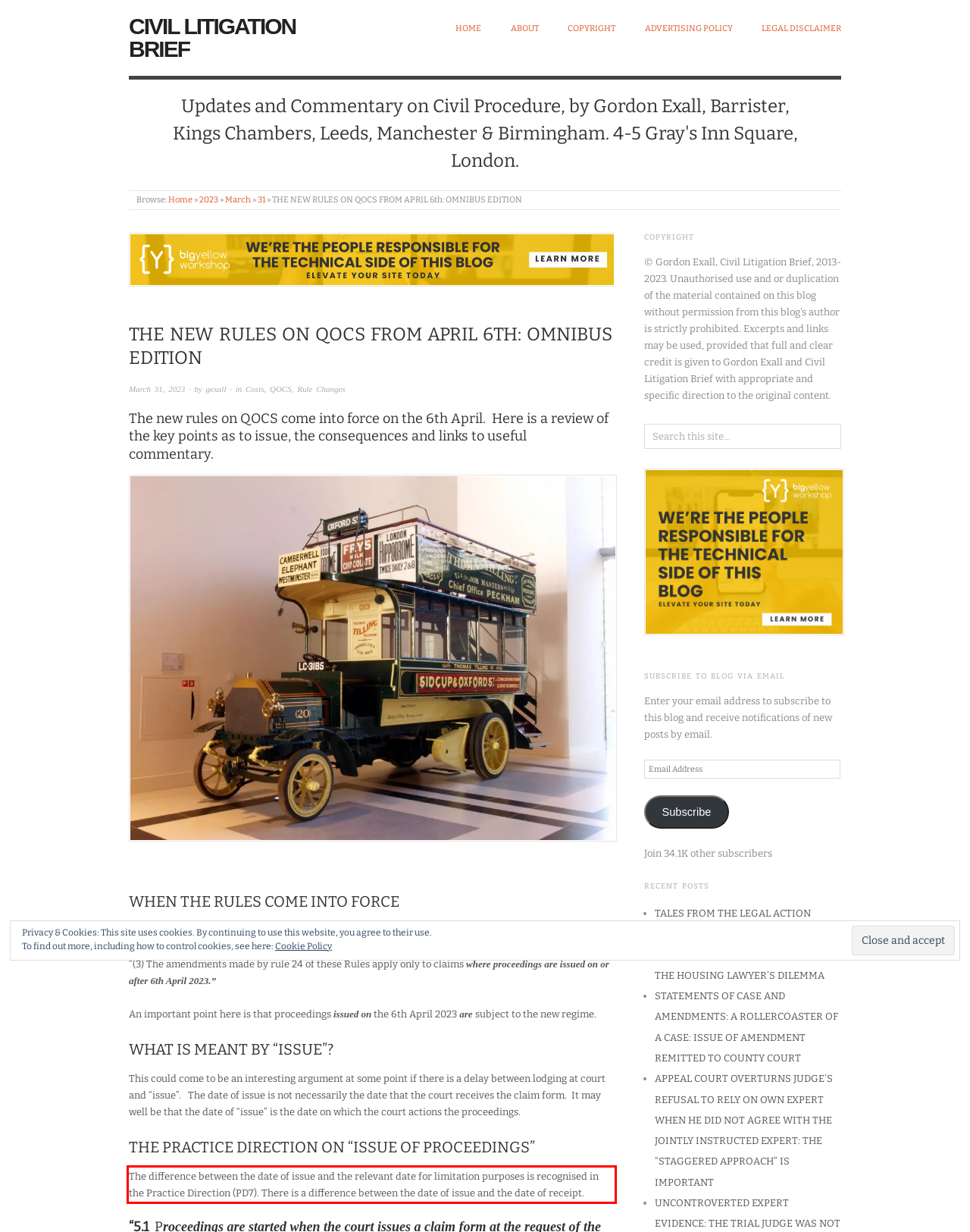Please perform OCR on the text content within the red bounding box that is highlighted in the provided webpage screenshot.

The difference between the date of issue and the relevant date for limitation purposes is recognised in the Practice Direction (PD7). There is a difference between the date of issue and the date of receipt.